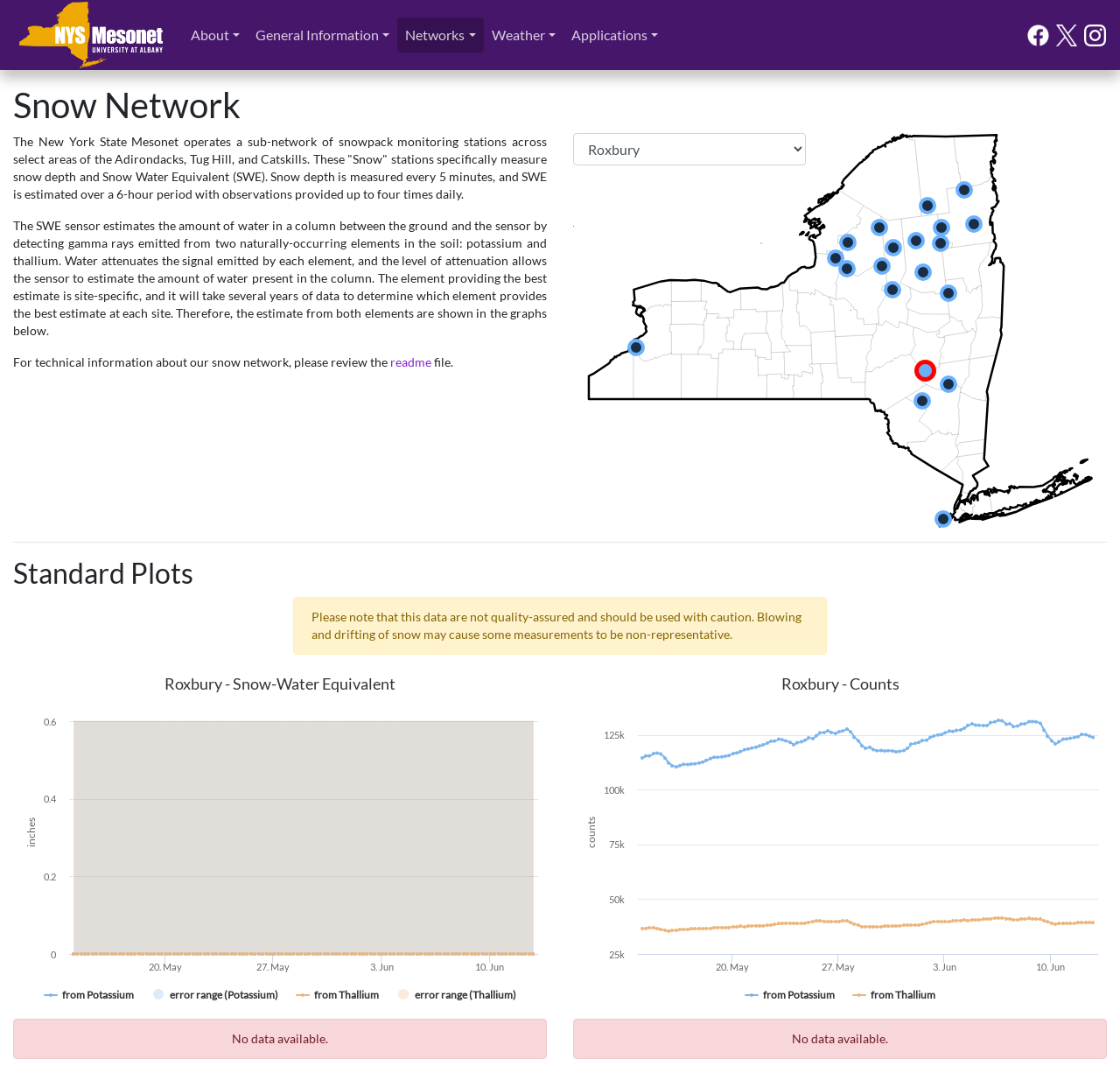What is measured every 5 minutes?
Please give a detailed answer to the question using the information shown in the image.

According to the webpage, the New York State Mesonet operates a sub-network of snowpack monitoring stations that measure snow depth every 5 minutes.